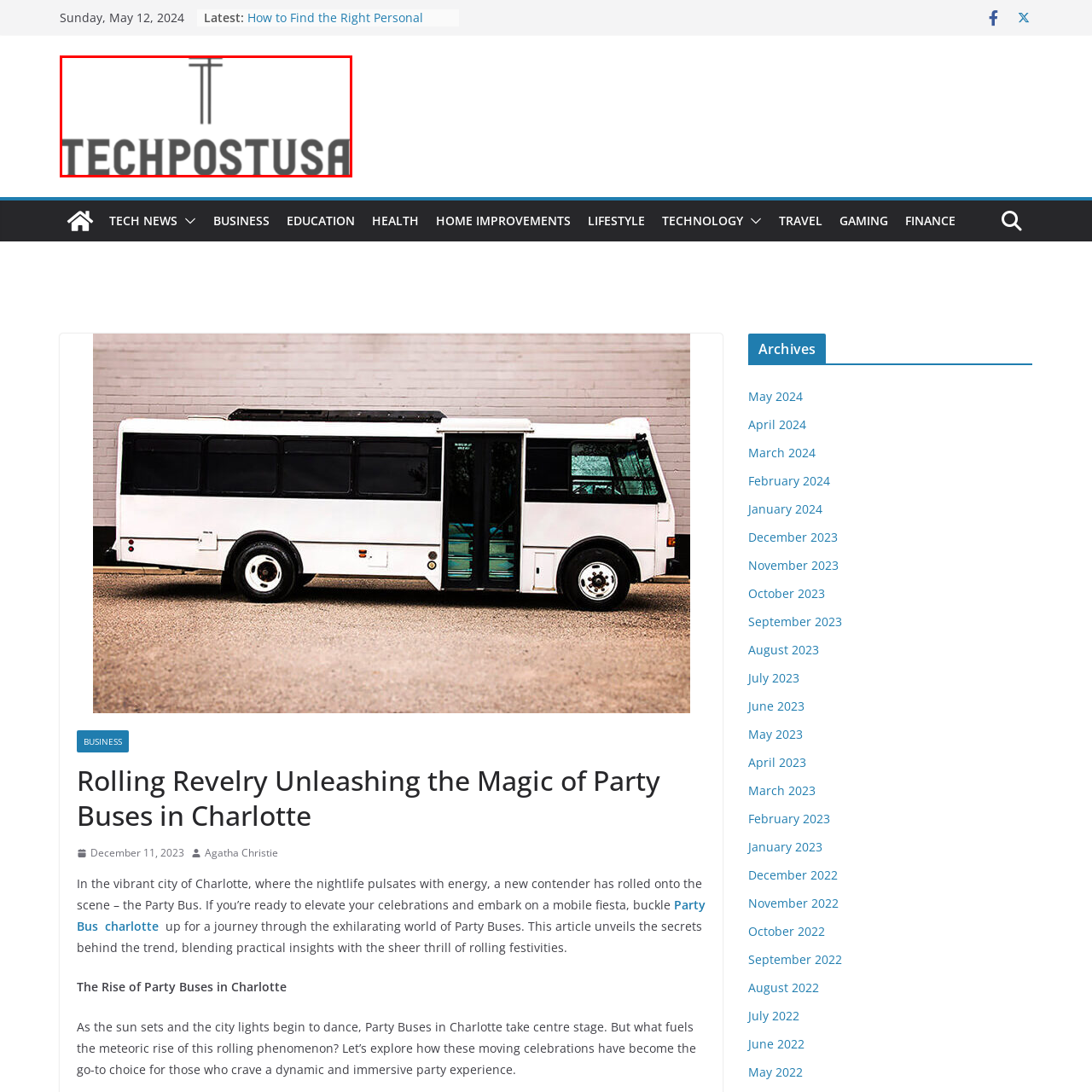What design element is above the text?
Study the area inside the red bounding box in the image and answer the question in detail.

The logo incorporates a distinctive graphic element above the text, structured with two vertical lines intersected by a horizontal line, suggesting connectivity and innovation.